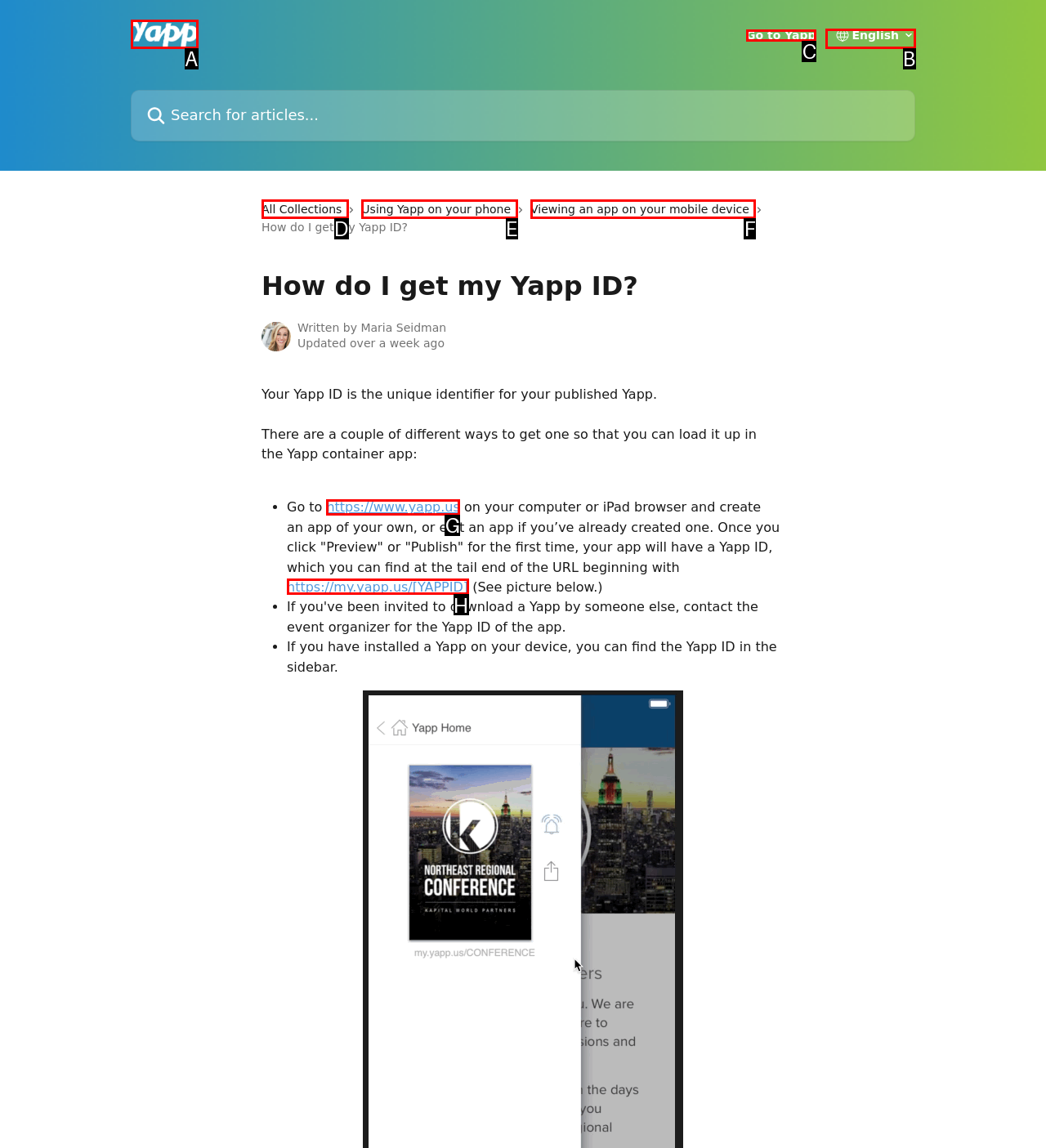Given the description: Using Yapp on your phone
Identify the letter of the matching UI element from the options.

E